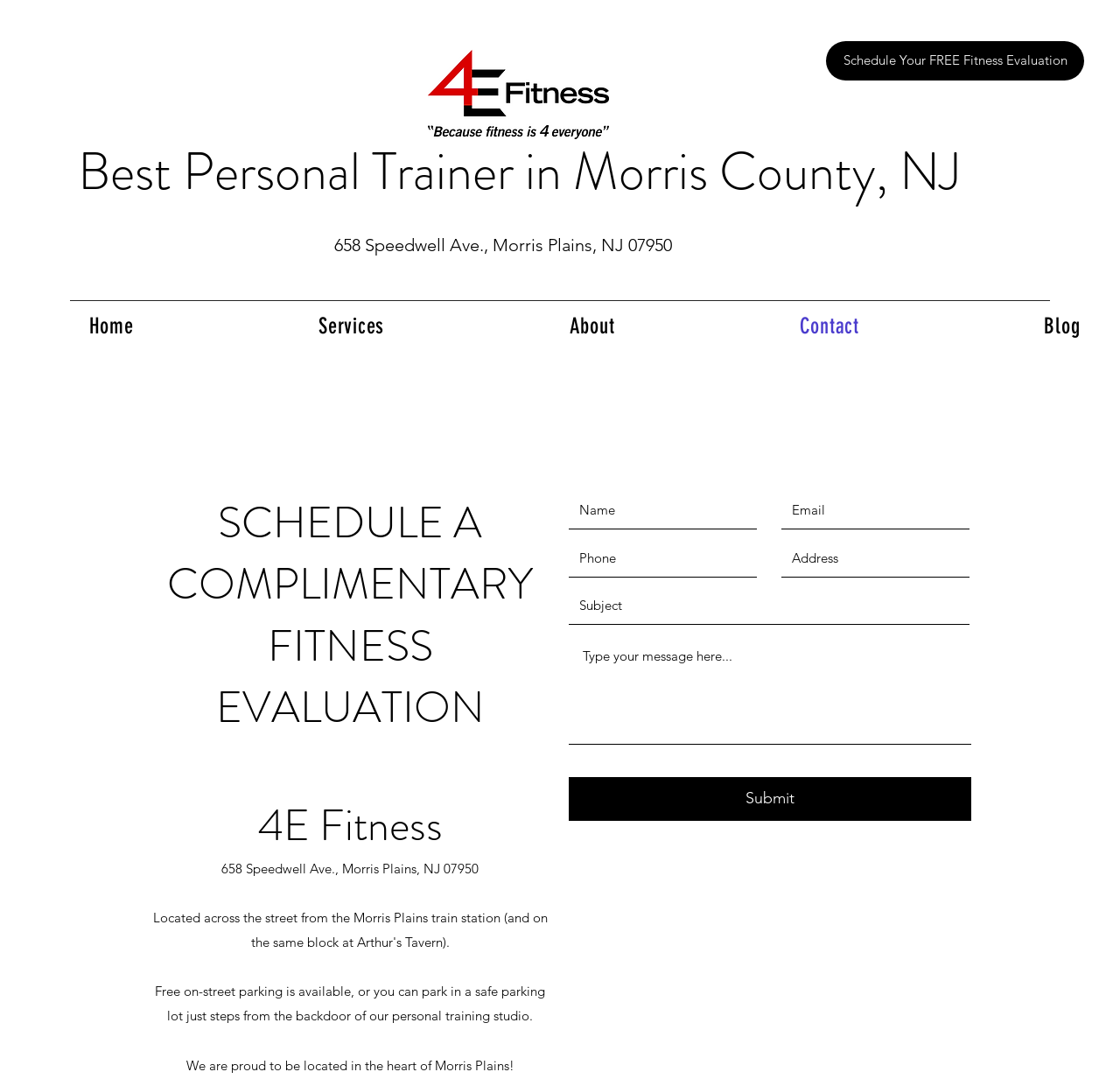Find the bounding box coordinates of the element you need to click on to perform this action: 'contact Juliana Peña'. The coordinates should be represented by four float values between 0 and 1, in the format [left, top, right, bottom].

None